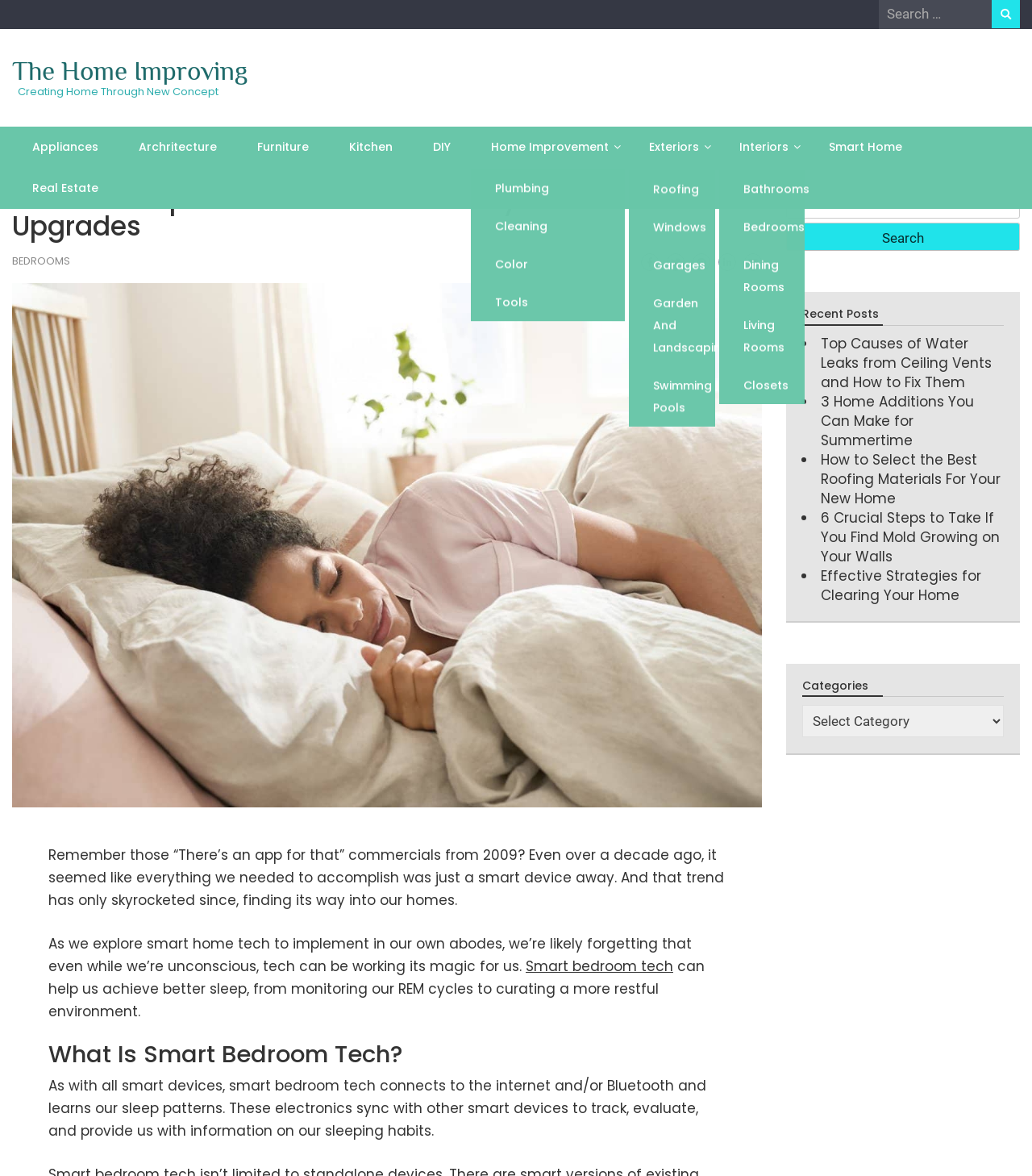Identify the title of the webpage and provide its text content.

How To Sleep Better With These 5 Easy Smart Home Upgrades